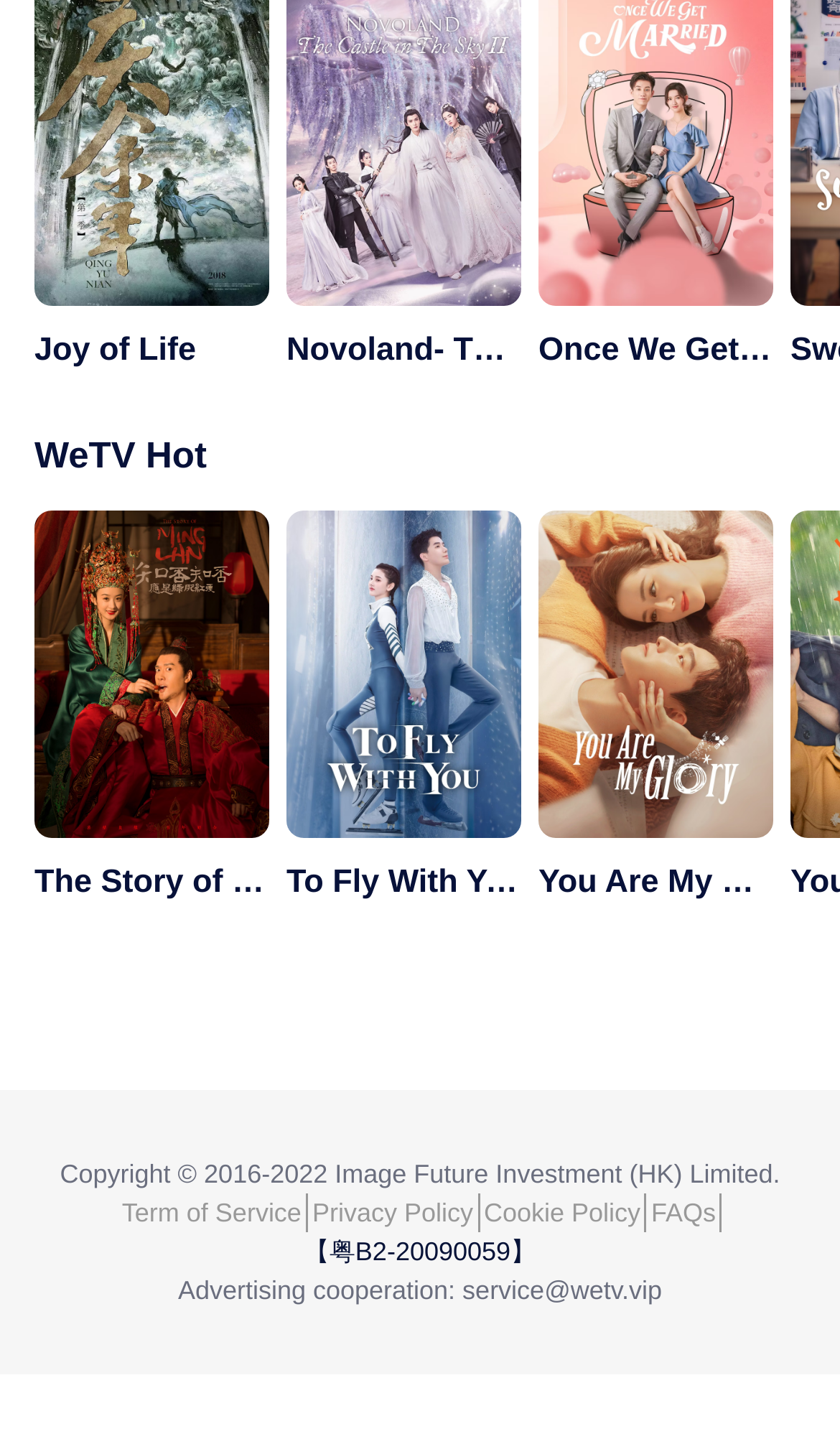Determine the bounding box of the UI component based on this description: "You Are My Glory". The bounding box coordinates should be four float values between 0 and 1, i.e., [left, top, right, bottom].

[0.641, 0.355, 0.921, 0.631]